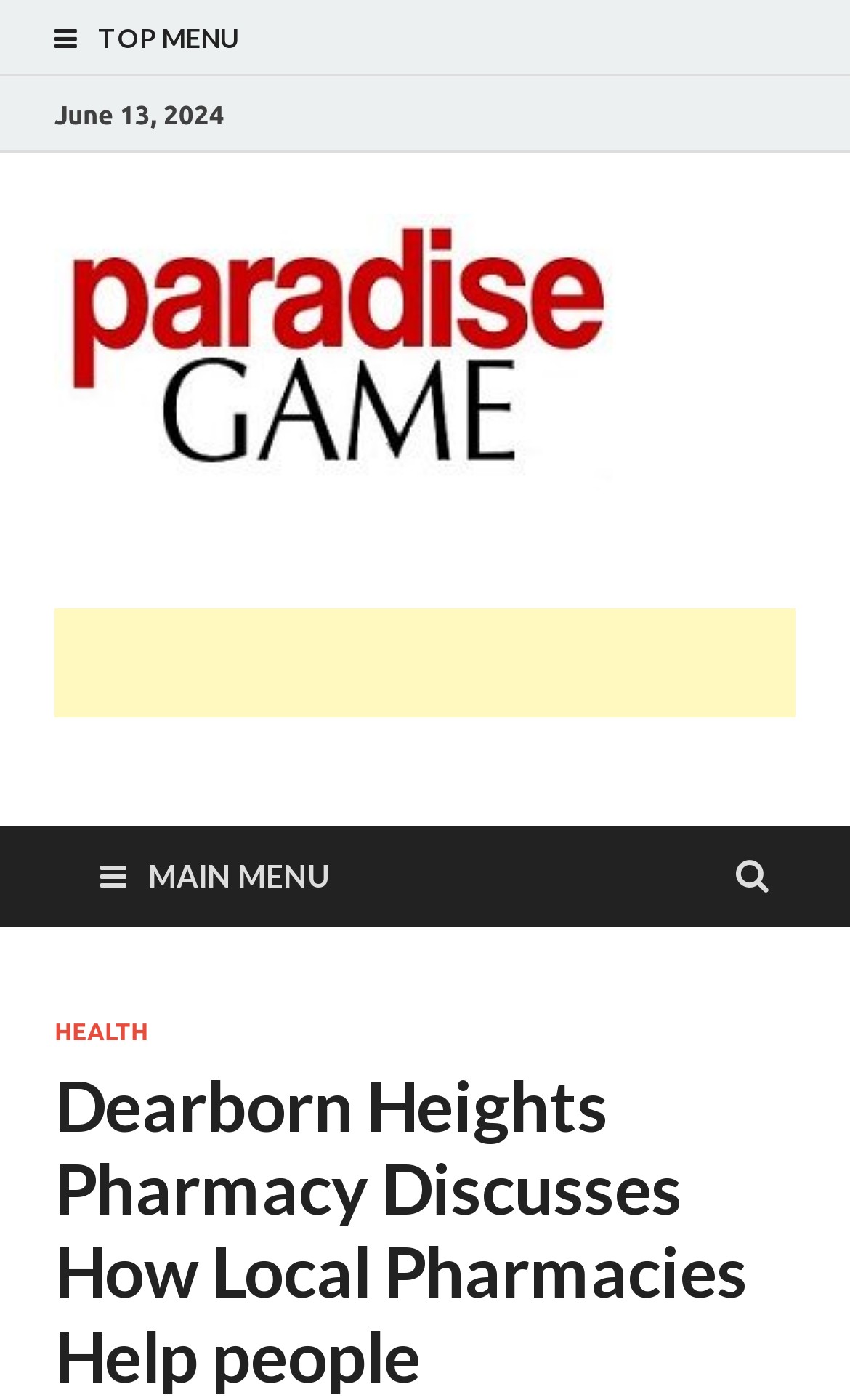What is the date mentioned on the webpage?
Using the visual information, reply with a single word or short phrase.

June 13, 2024